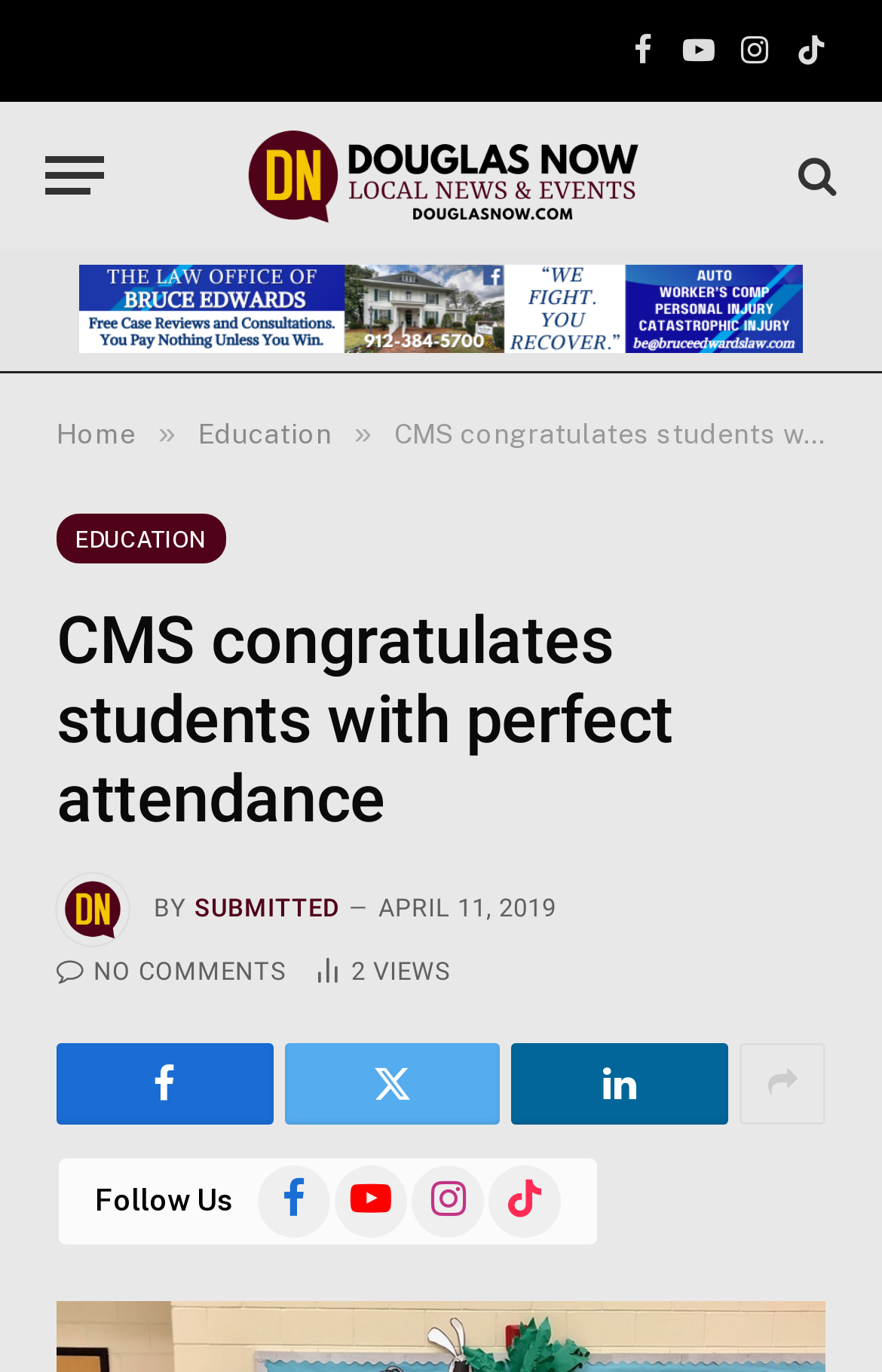Locate the bounding box of the UI element described by: "KSh2000" in the given webpage screenshot.

None